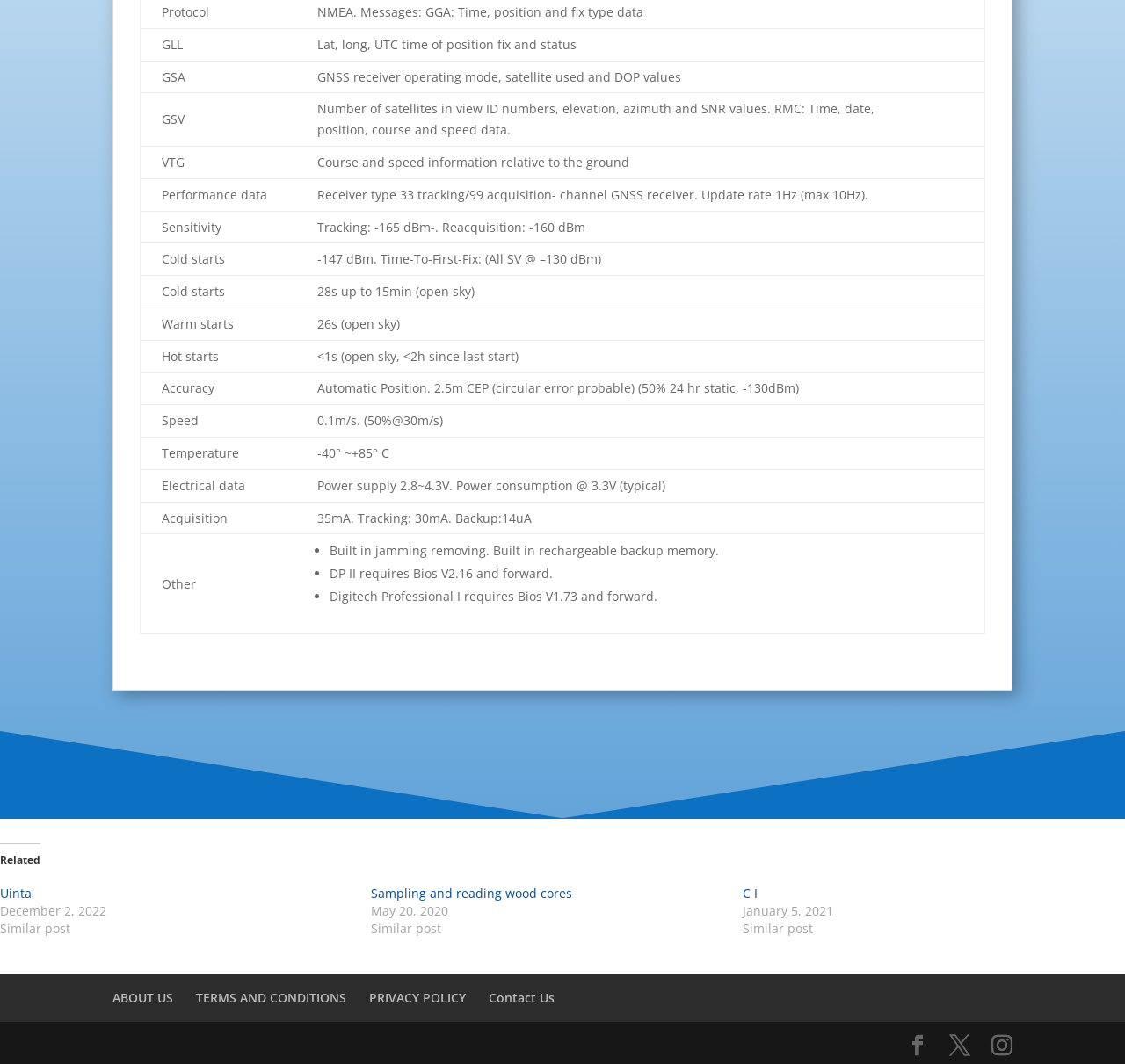What is the power consumption of the device during acquisition?
Provide a concise answer using a single word or phrase based on the image.

35mA